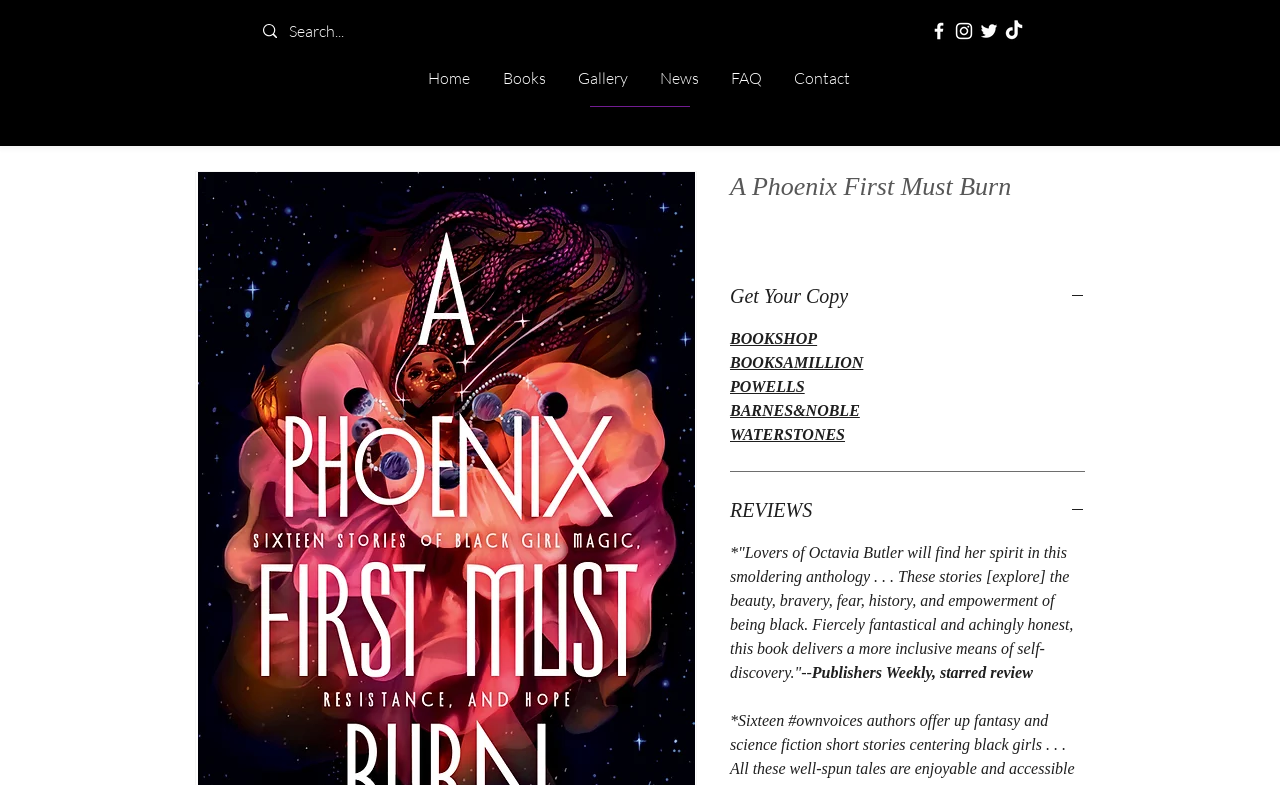What is the purpose of the 'Get Your Copy' button?
Respond with a short answer, either a single word or a phrase, based on the image.

To buy the book